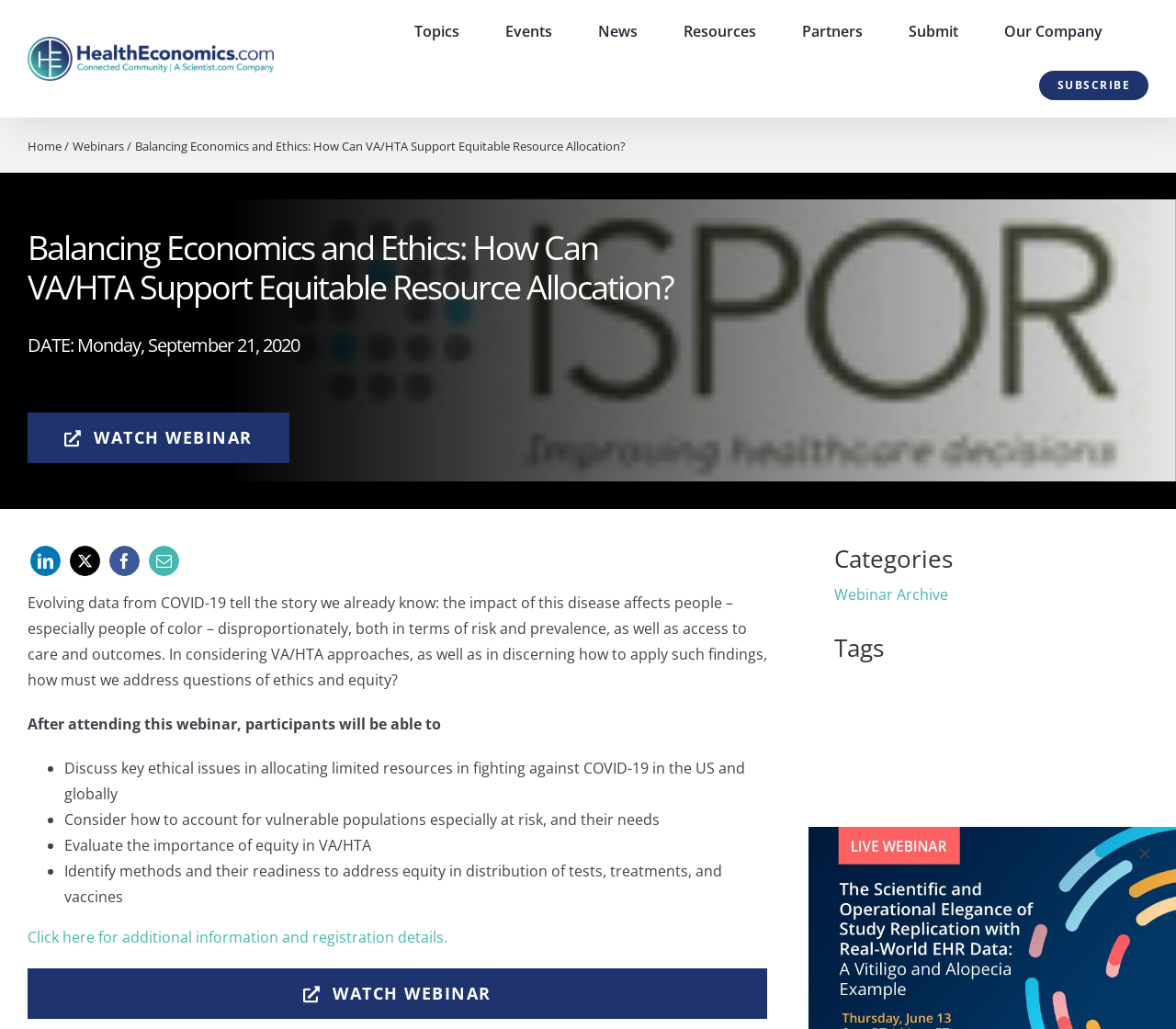Please give a one-word or short phrase response to the following question: 
What is the topic of the webinar?

Balancing Economics and Ethics